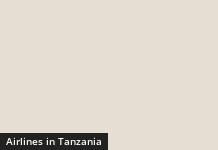Where is the image focused on?
Give a comprehensive and detailed explanation for the question.

The image is focused on Tanzania, as indicated by the text 'Airlines in Tanzania', which suggests that the image is providing information about air travel within Tanzania, likely catering to travelers seeking information about airline options, routes, and services in the region.